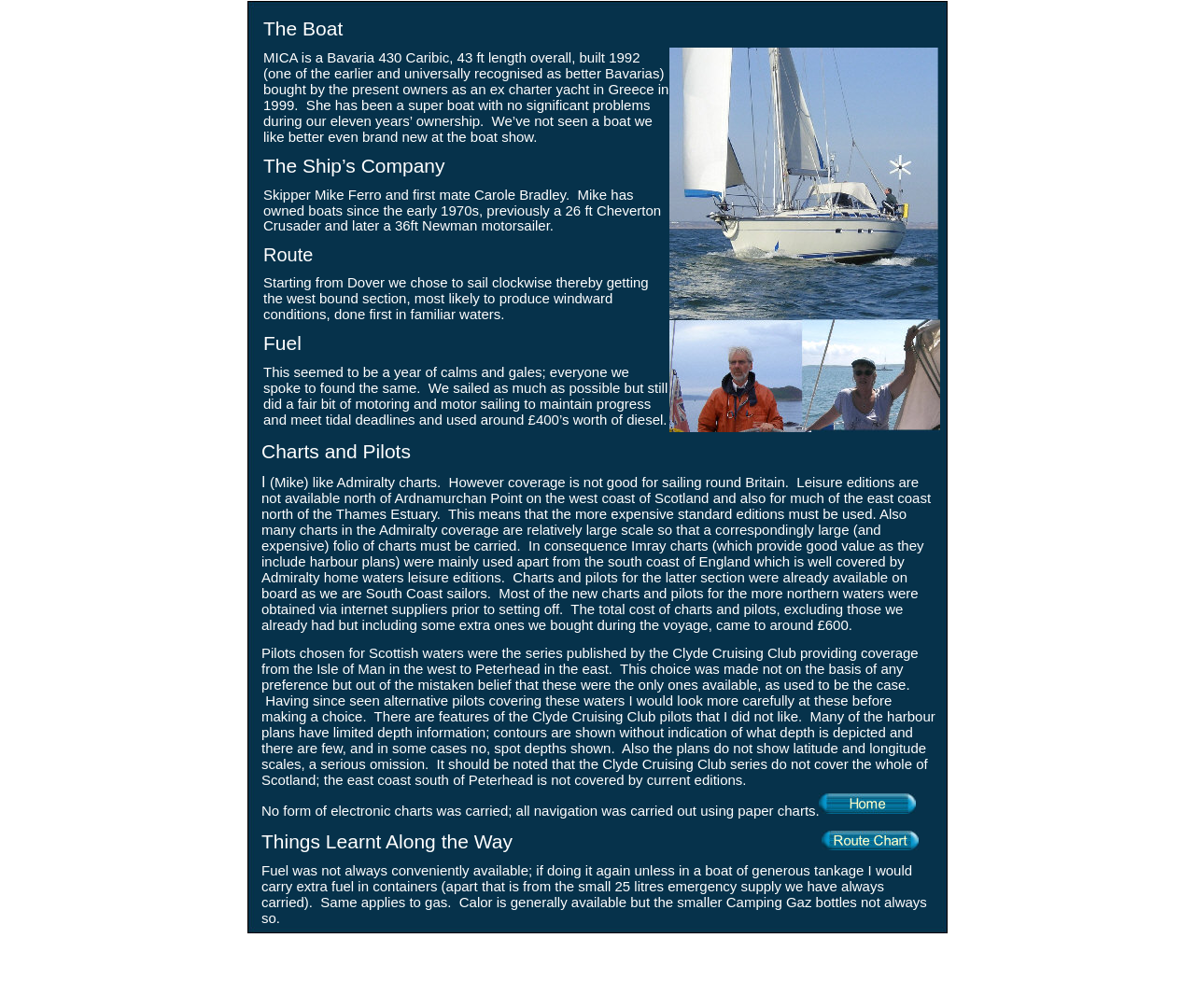What is the name of the sailing yacht?
Based on the image, provide a one-word or brief-phrase response.

MICA